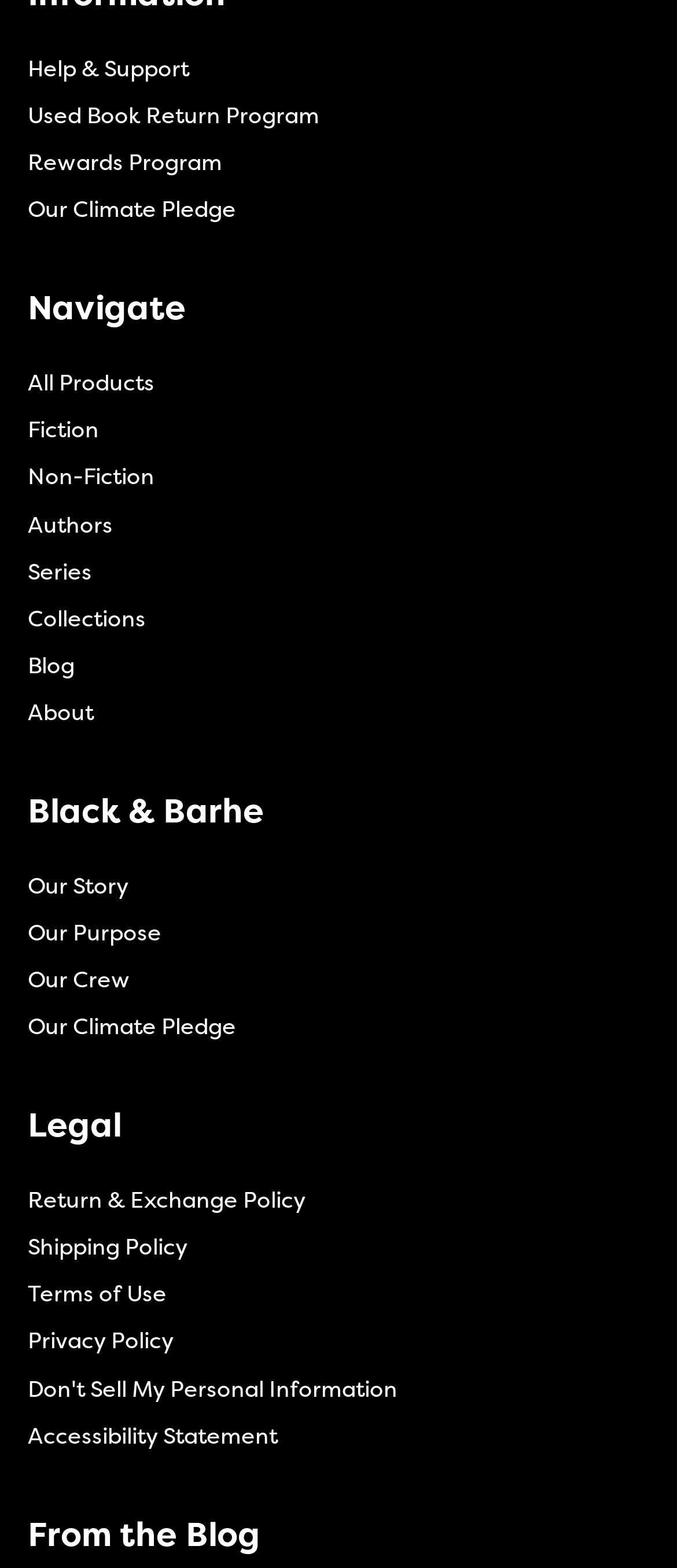Given the element description Terms of Use, specify the bounding box coordinates of the corresponding UI element in the format (top-left x, top-left y, bottom-right x, bottom-right y). All values must be between 0 and 1.

[0.041, 0.816, 0.246, 0.835]